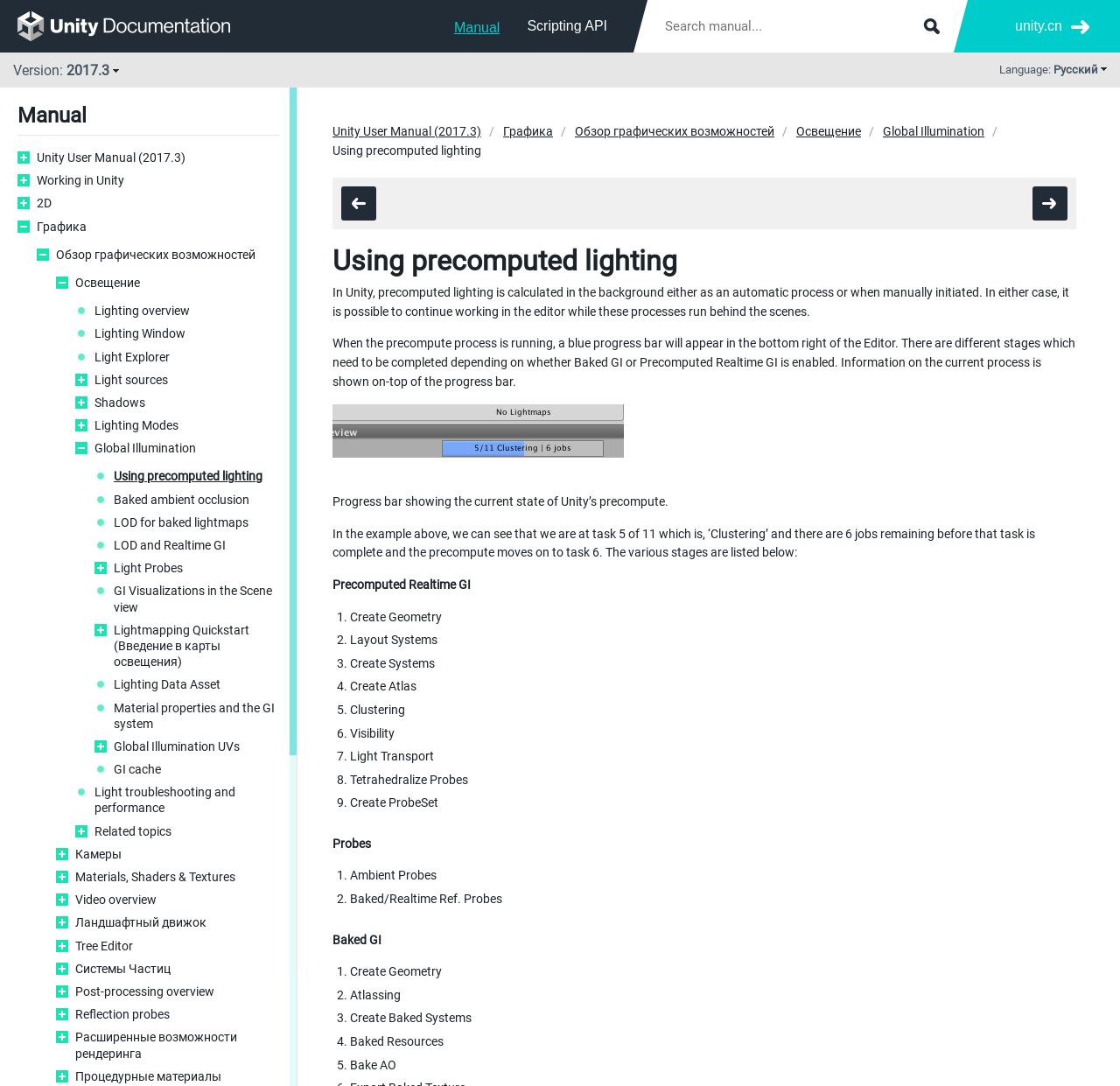Please find the bounding box coordinates of the section that needs to be clicked to achieve this instruction: "Search manual".

[0.578, 0.0, 0.852, 0.048]